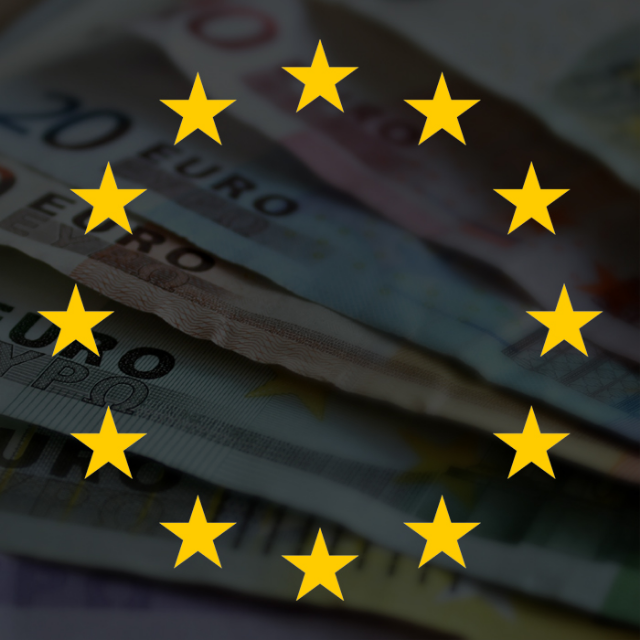Respond to the question below with a single word or phrase: What is the theme highlighted by the combination of currency and European insignia?

Economic collaboration and democratic influence